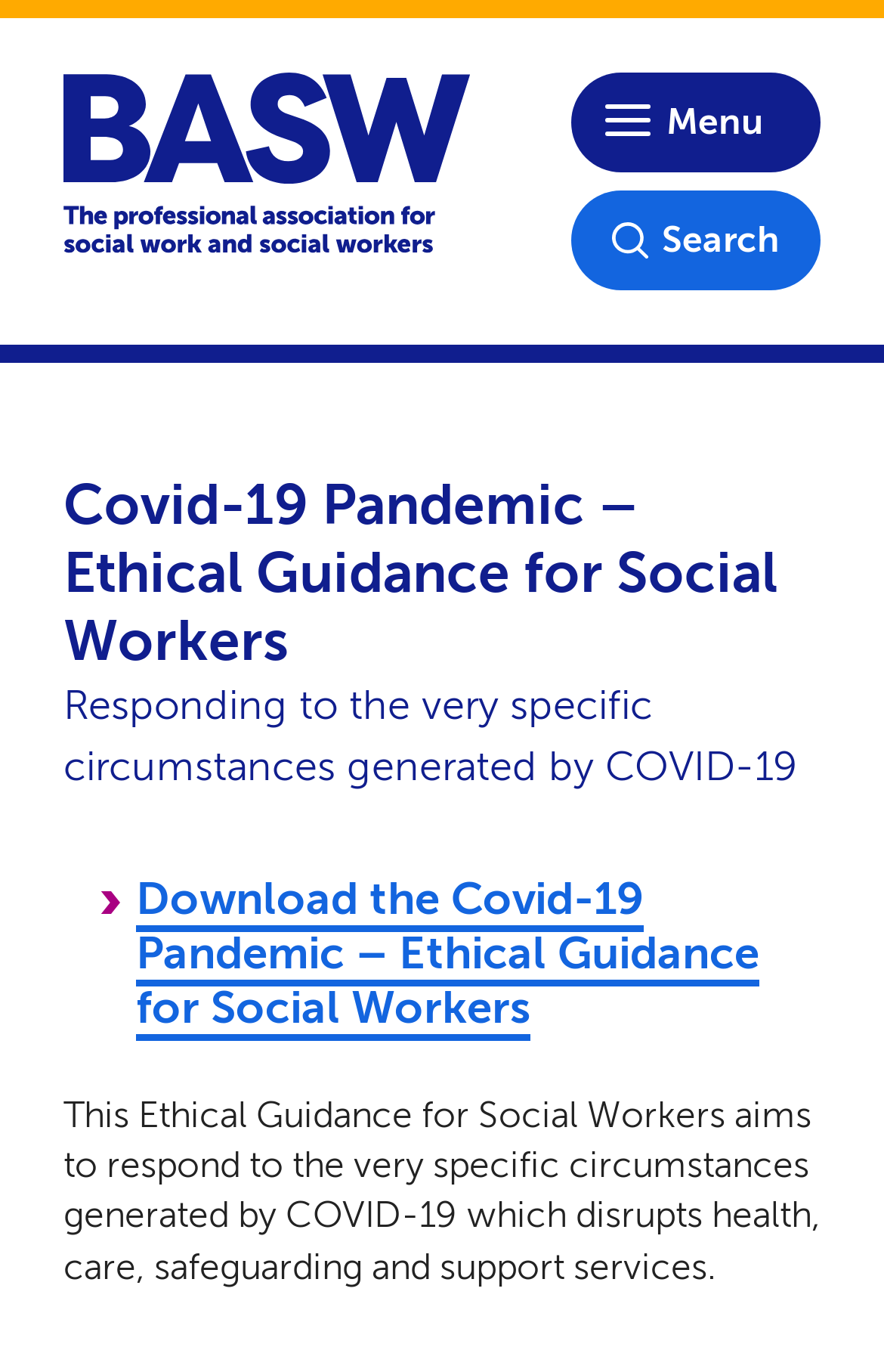Determine the bounding box for the UI element as described: "More info". The coordinates should be represented as four float numbers between 0 and 1, formatted as [left, top, right, bottom].

[0.126, 0.716, 0.681, 0.776]